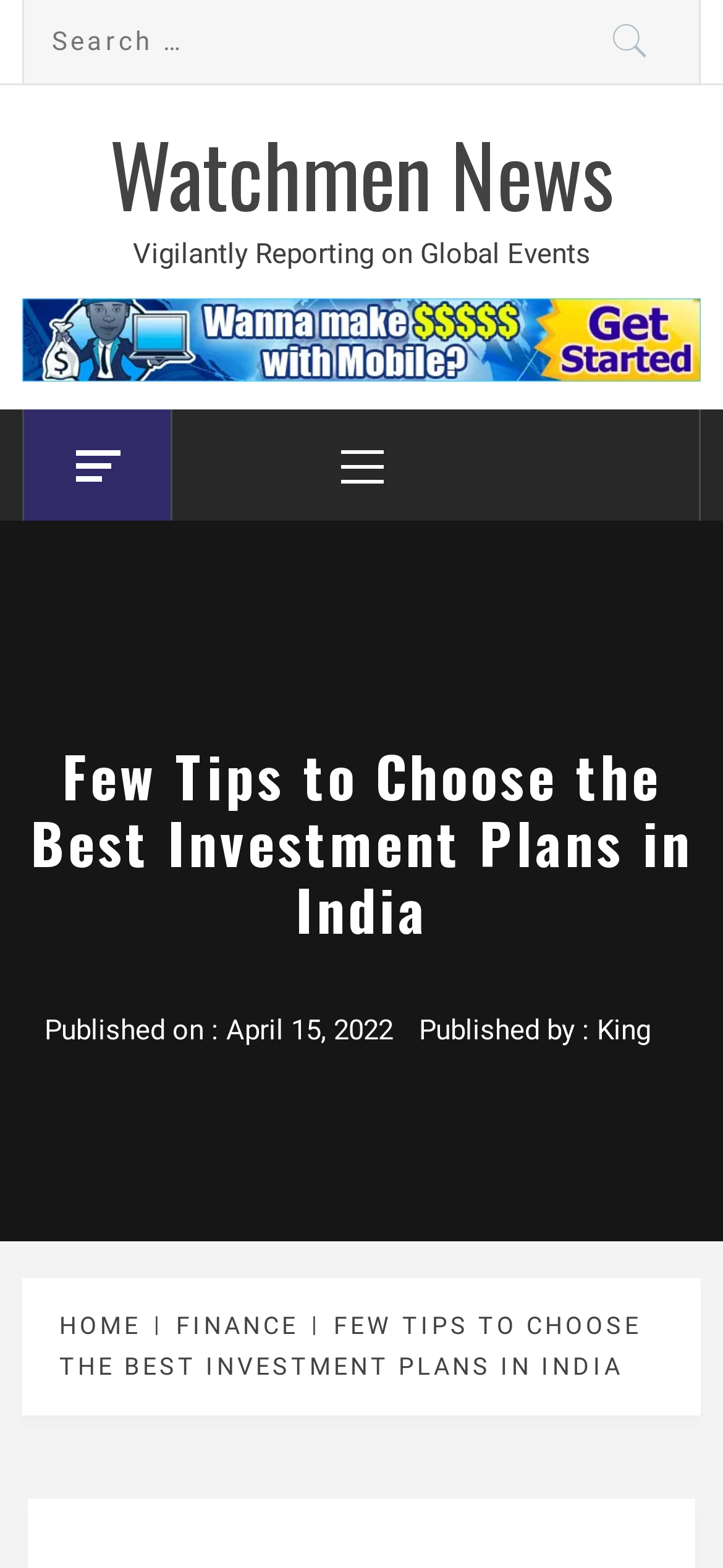What is the category of the article?
Provide a comprehensive and detailed answer to the question.

I found the answer by looking at the breadcrumbs navigation section, where the category 'FINANCE' is mentioned as a link, indicating that the article belongs to this category.